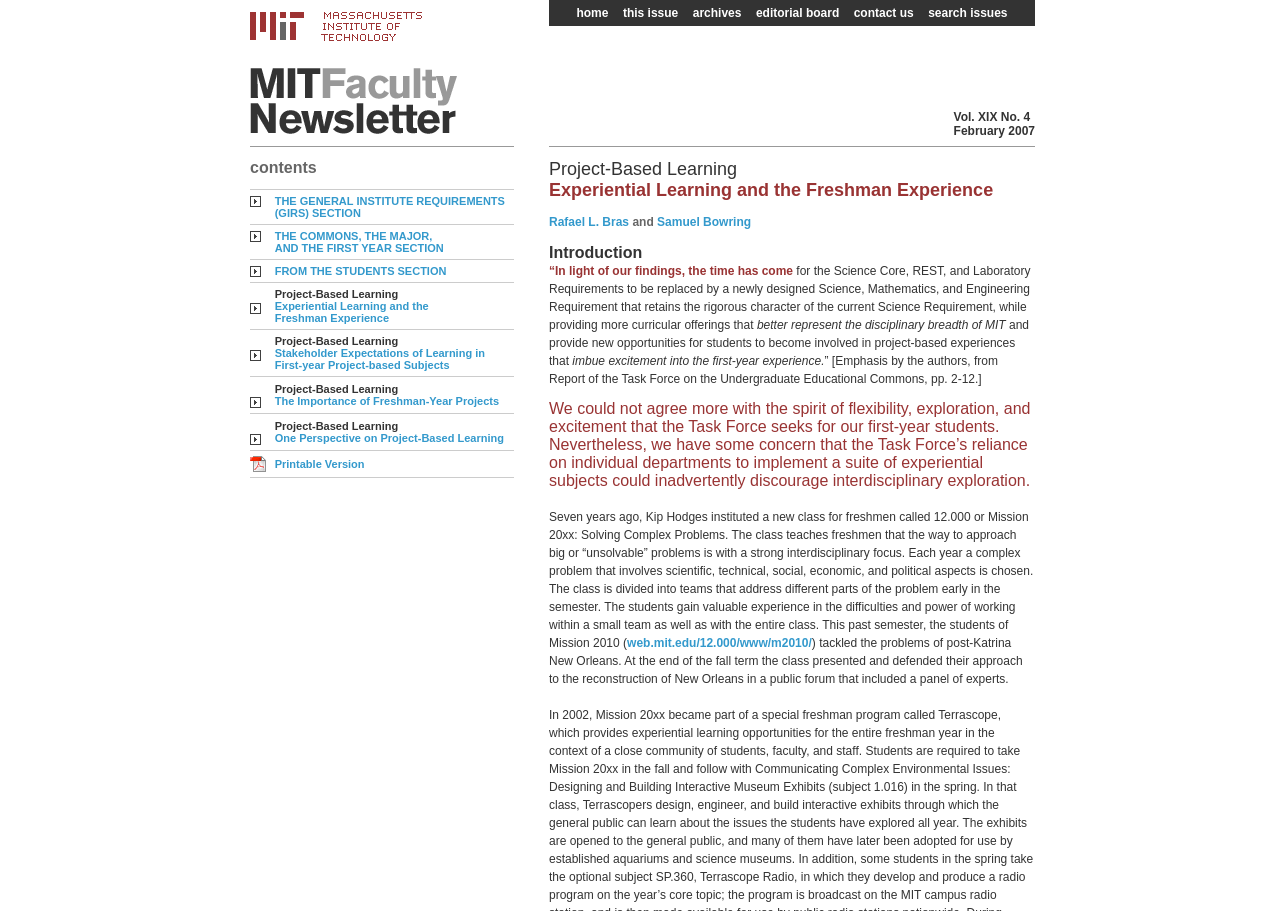What is the title of the article?
Using the information from the image, give a concise answer in one word or a short phrase.

Experiential Learning and the Freshman Experience